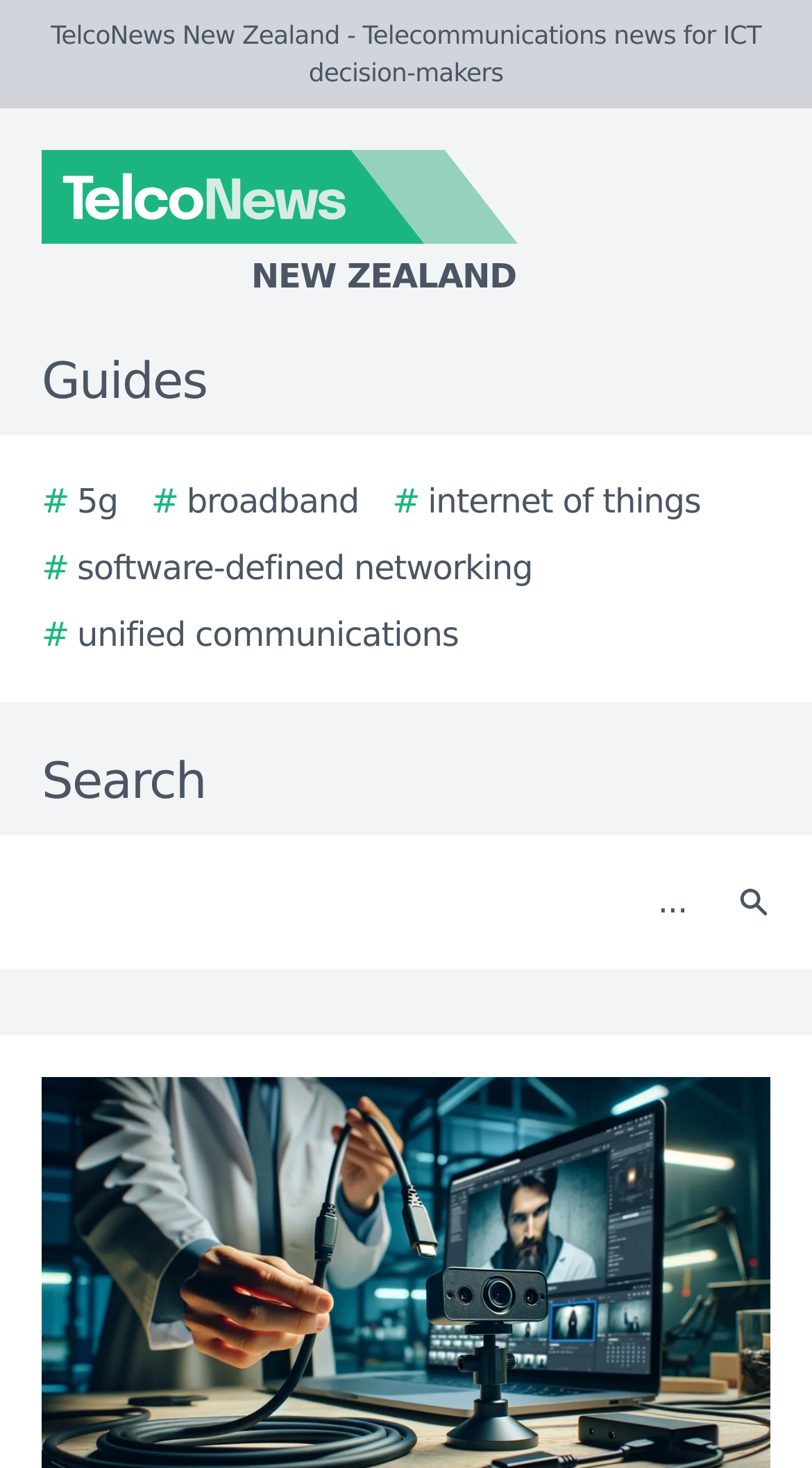Locate the bounding box coordinates of the item that should be clicked to fulfill the instruction: "Click the TelcoNews New Zealand logo".

[0.0, 0.102, 0.923, 0.206]